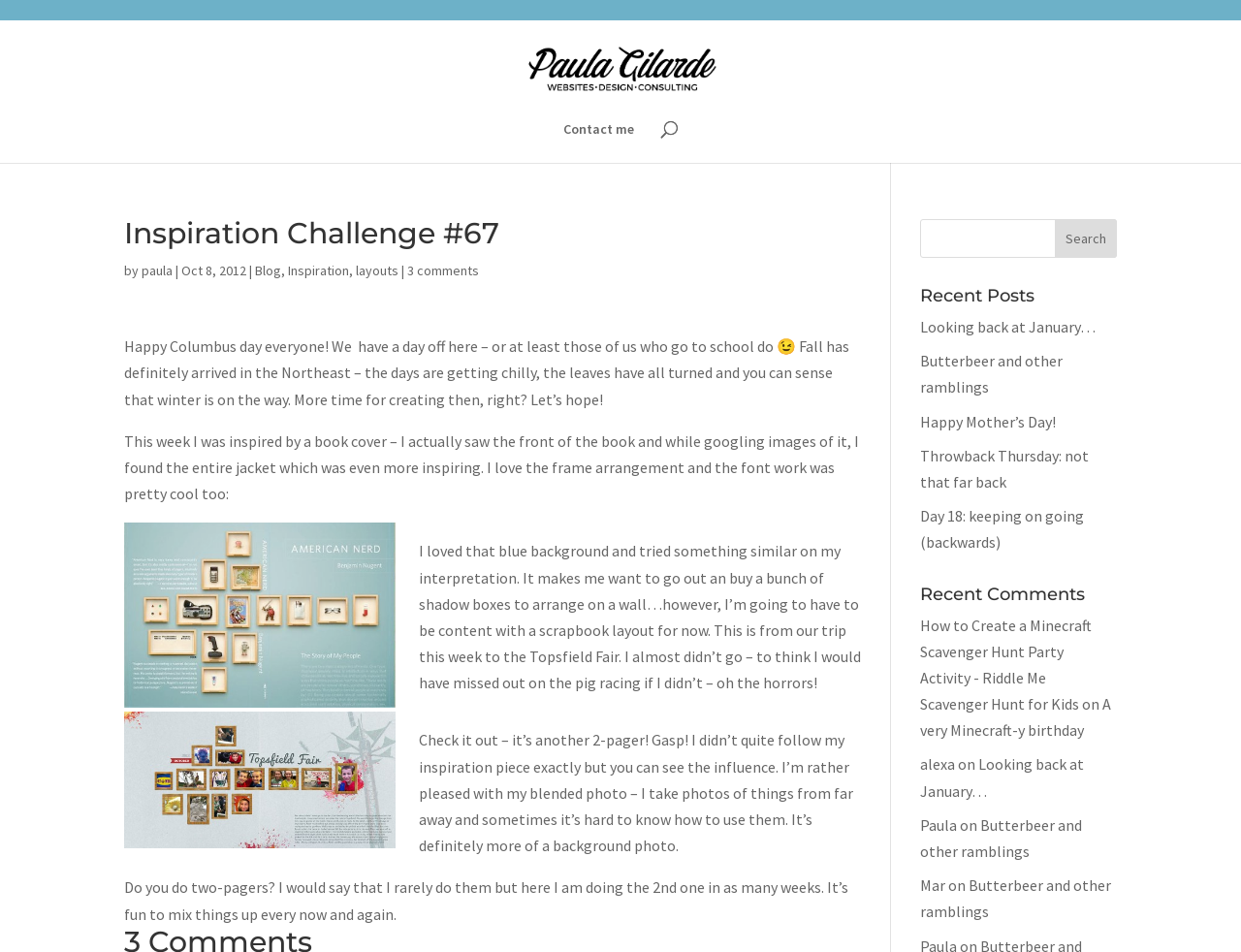Describe all the visual and textual components of the webpage comprehensively.

This webpage is a blog post titled "Inspiration Challenge #67" by Paula Gilarde. At the top, there is a link to the author's name, accompanied by a small image of Paula Gilarde. Below this, there is a search bar with a search box and a search button. 

To the right of the search bar, there is a heading that reads "Inspiration Challenge #67" followed by the author's name, a date "Oct 8, 2012", and several links to categories such as "Blog", "Inspiration", and "layouts". 

The main content of the blog post is a series of paragraphs discussing the author's inspiration for a scrapbook layout, which was inspired by a book cover. The author shares their thought process and creative decisions, including their use of a blue background and a blended photo. The post includes two images, one of the book cover and another of the scrapbook layout.

Below the main content, there are two sections: "Recent Posts" and "Recent Comments". The "Recent Posts" section lists five links to other blog posts, including "Looking back at January…", "Butterbeer and other ramblings", and "Happy Mother’s Day!". The "Recent Comments" section lists five links to comments, including "How to Create a Minecraft Scavenger Hunt Party Activity - Riddle Me Scavenger Hunt for Kids" and "A very Minecraft-y birthday".